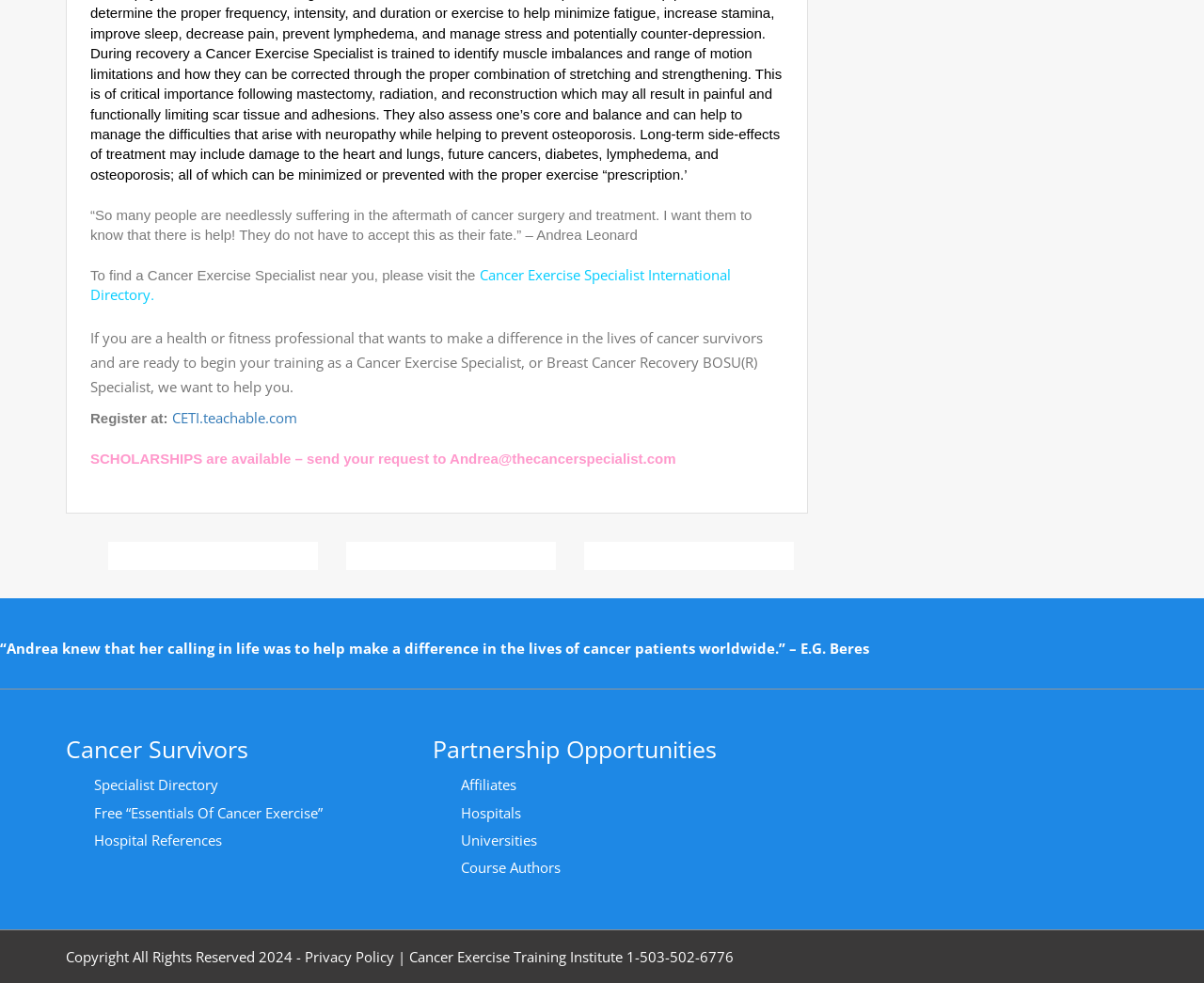Consider the image and give a detailed and elaborate answer to the question: 
What is the name of the institute behind this website?

The webpage provides contact information, including a phone number, for the Cancer Exercise Training Institute, which suggests that this is the institute behind the website.